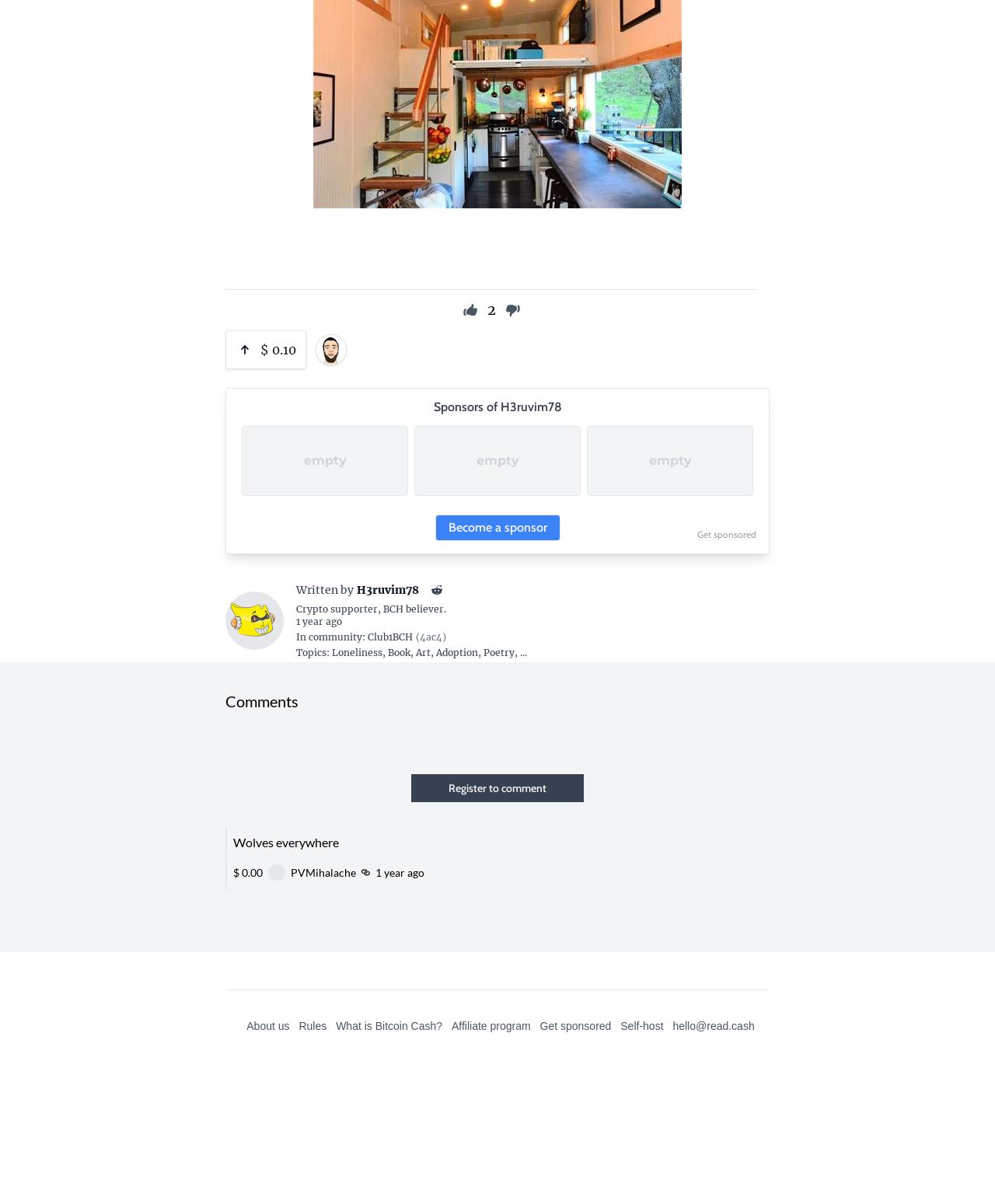Identify the bounding box coordinates for the UI element described as: "About us".

[0.248, 0.847, 0.291, 0.857]